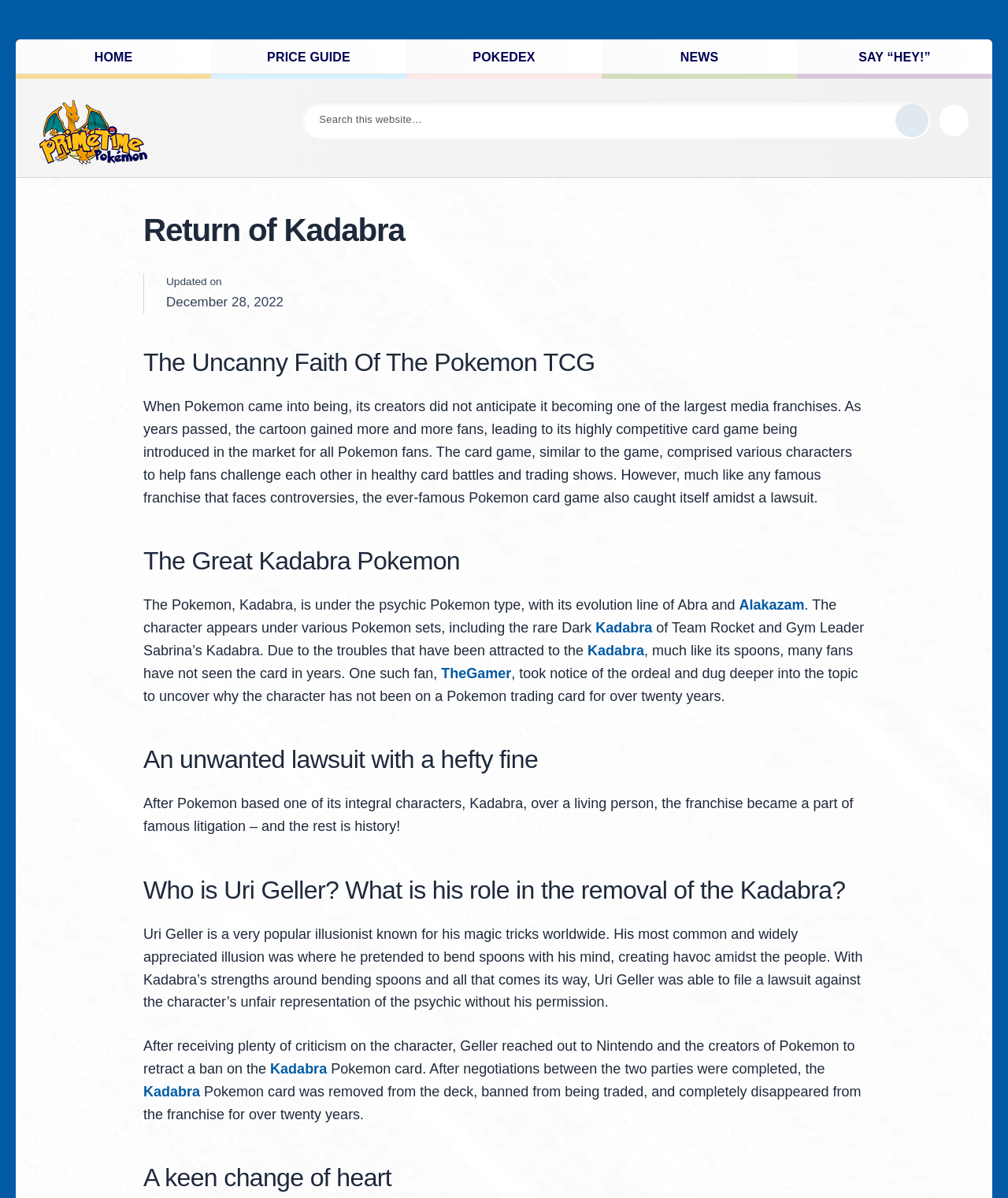Based on what you see in the screenshot, provide a thorough answer to this question: What is the name of the illusionist who filed a lawsuit against Pokémon?

Uri Geller is a very popular illusionist known for his magic tricks worldwide, and he filed a lawsuit against Pokémon for the character Kadabra's unfair representation of the psychic without his permission.